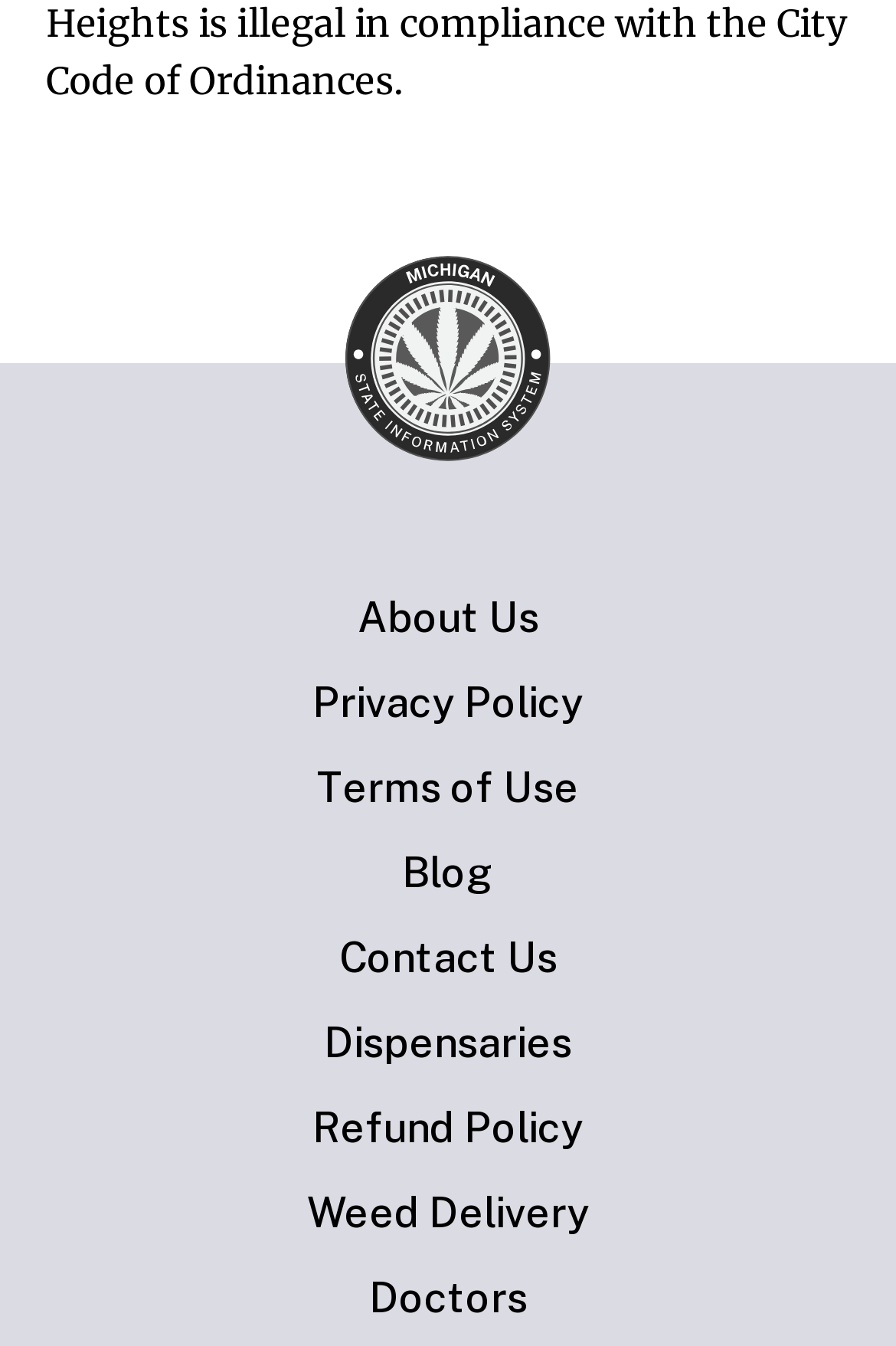What is the purpose of the 'Contact Us' link?
Using the visual information, answer the question in a single word or phrase.

To contact the portal